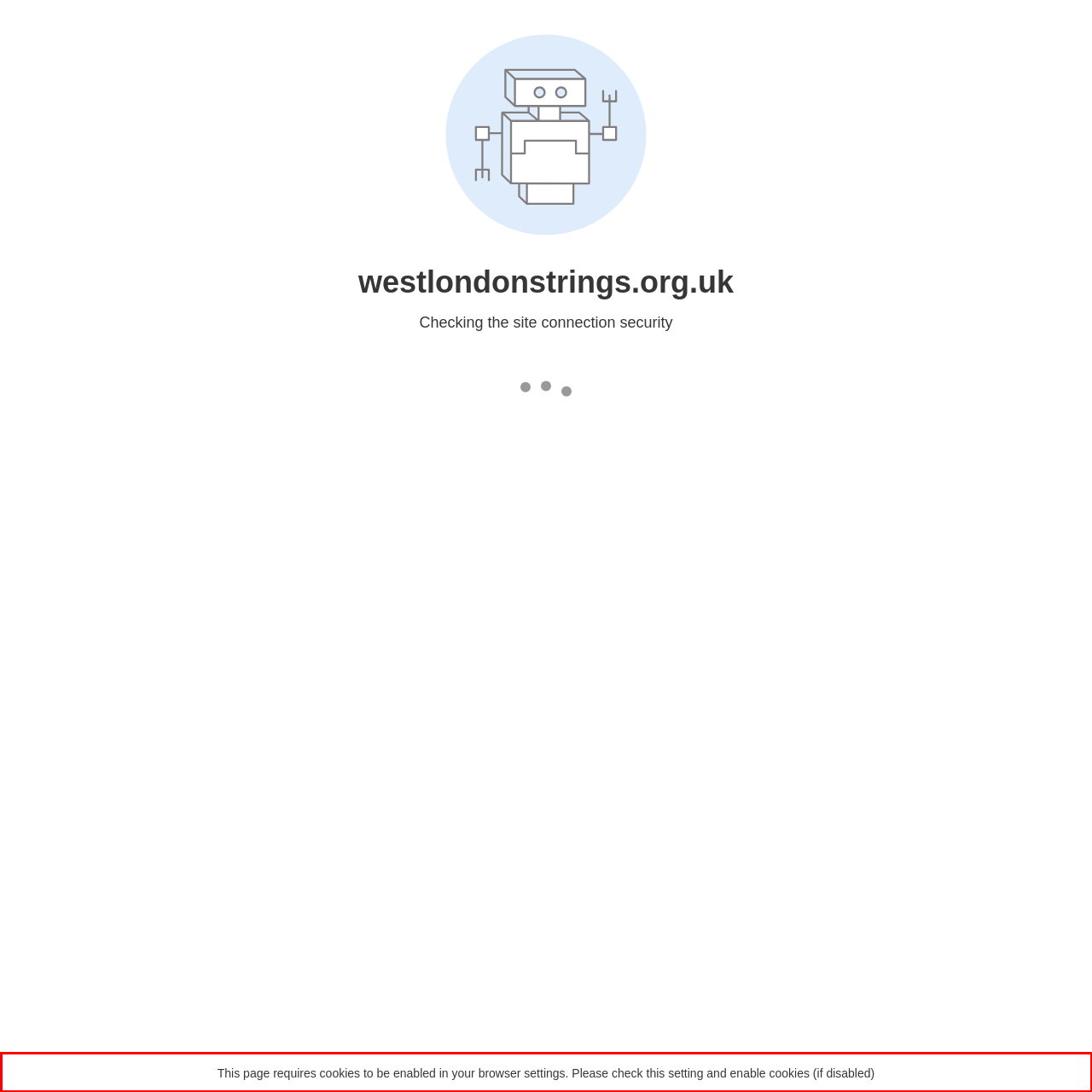Inspect the webpage screenshot that has a red bounding box and use OCR technology to read and display the text inside the red bounding box.

This page requires cookies to be enabled in your browser settings. Please check this setting and enable cookies (if disabled)